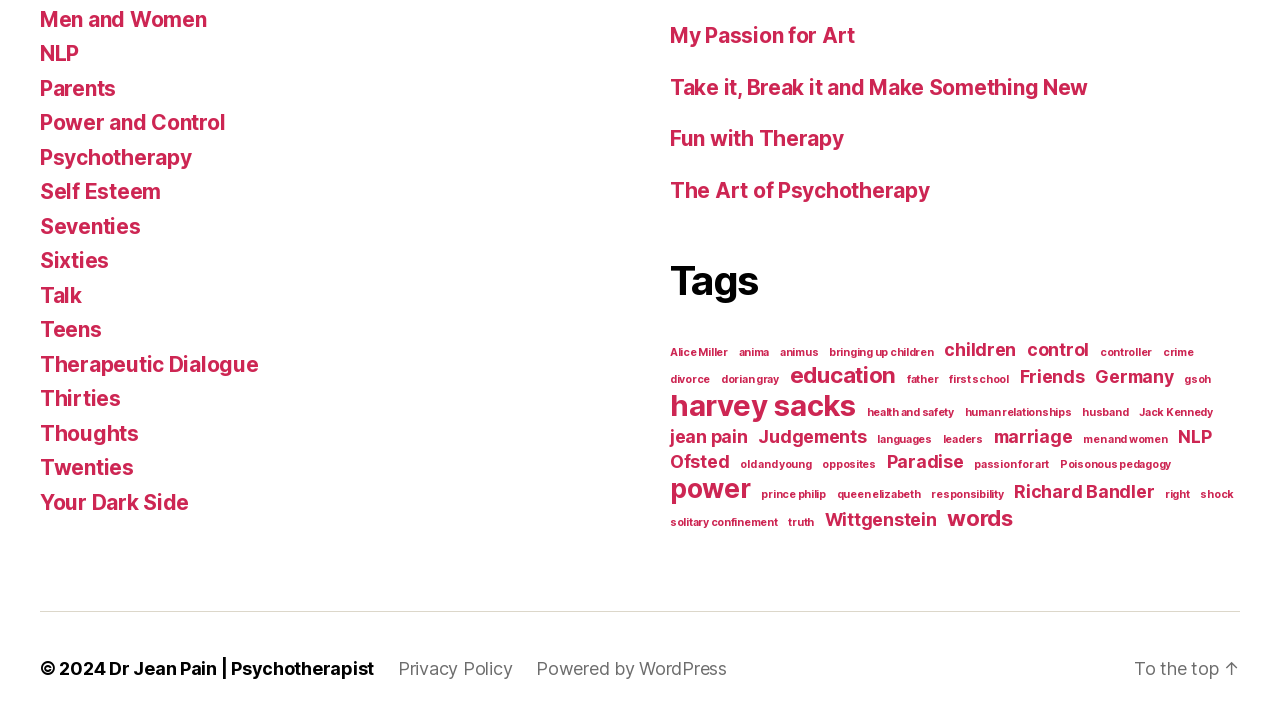Use a single word or phrase to answer the question: How many items are related to 'children'?

2